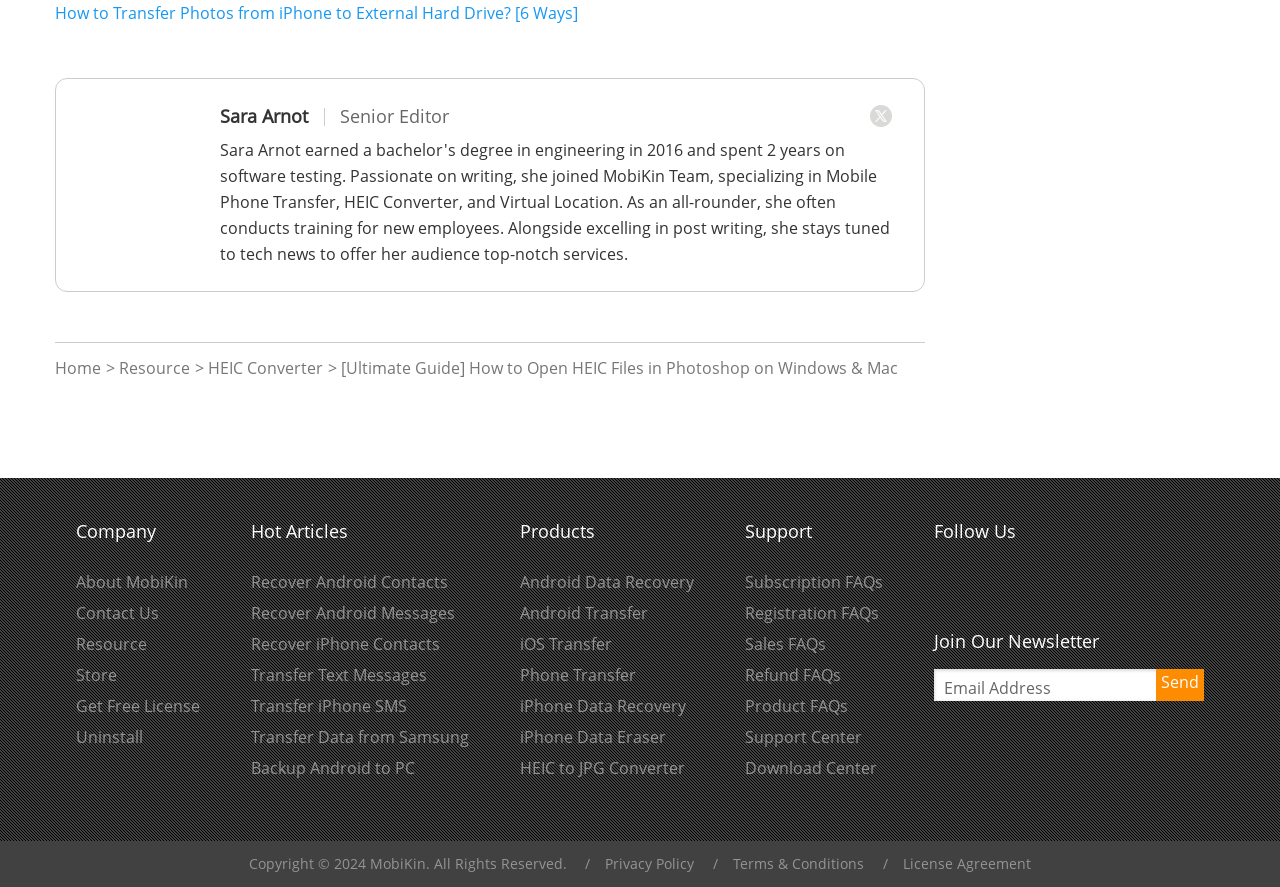Provide the bounding box coordinates, formatted as (top-left x, top-left y, bottom-right x, bottom-right y), with all values being floating point numbers between 0 and 1. Identify the bounding box of the UI element that matches the description: Newsletter

None